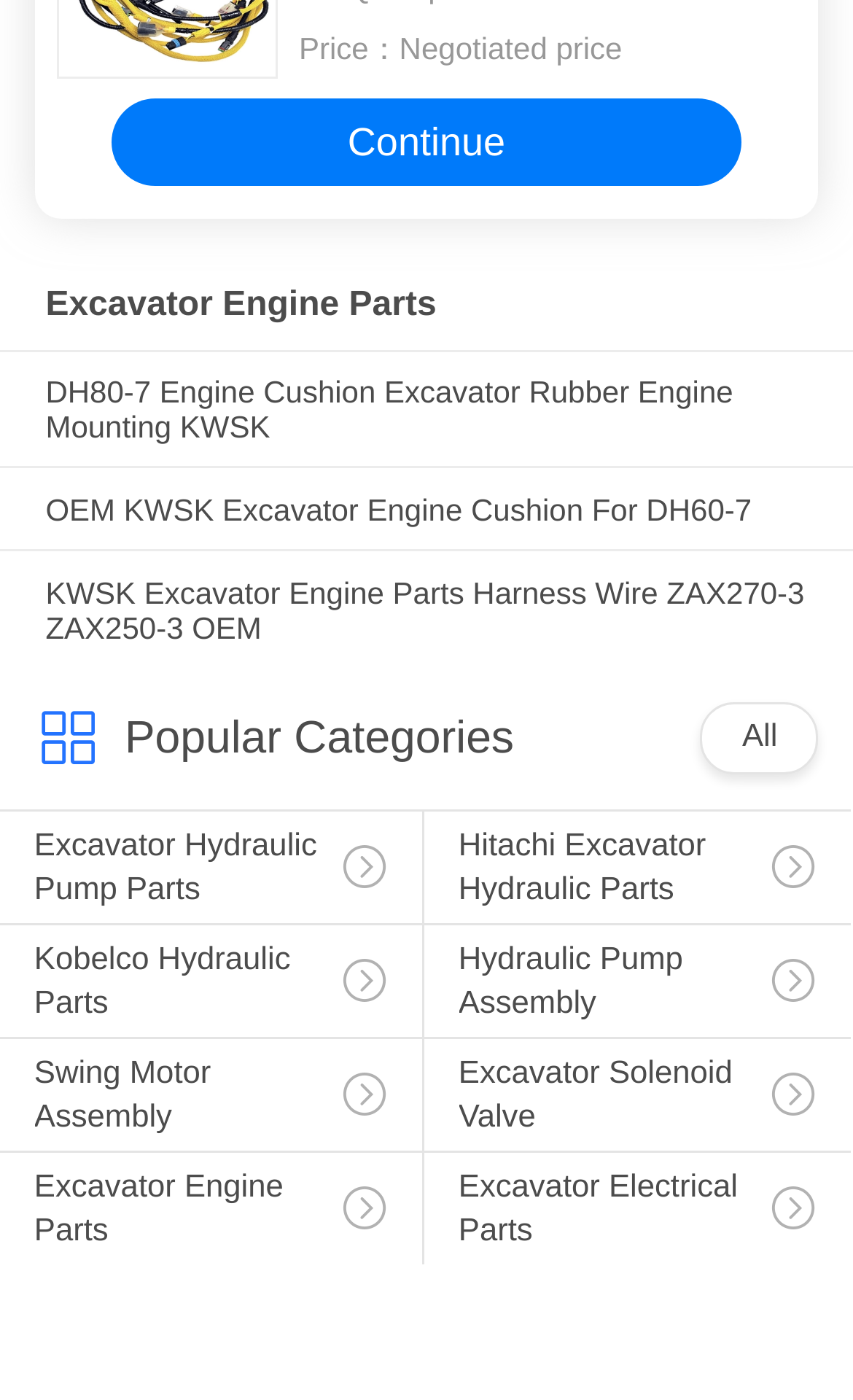Please find the bounding box coordinates of the element's region to be clicked to carry out this instruction: "Browse 'Excavator Hydraulic Pump Parts'".

[0.0, 0.58, 0.495, 0.696]